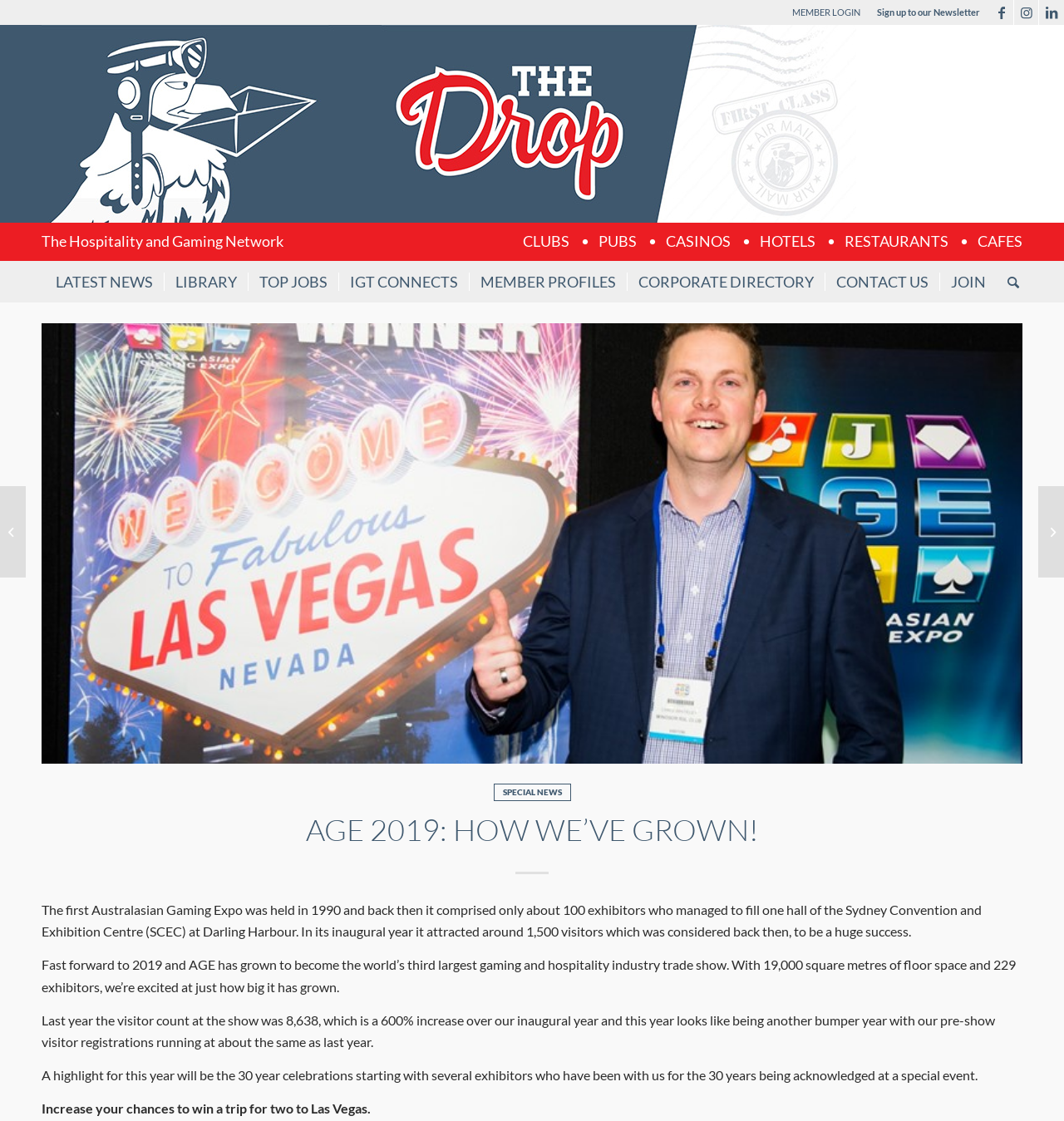Give a concise answer using one word or a phrase to the following question:
What is the theme of the special event being held this year?

30 year celebrations